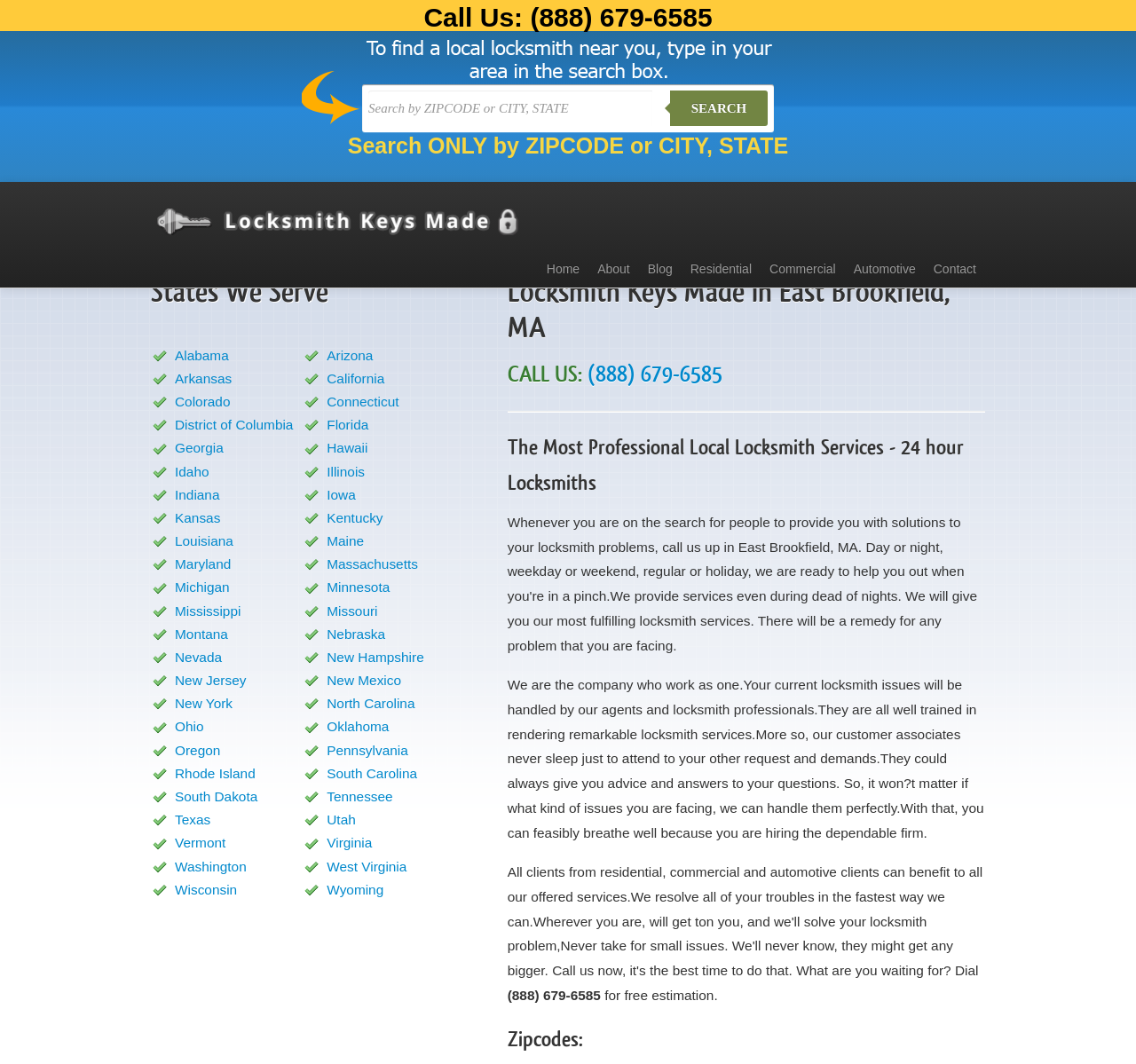How many states are listed on the webpage?
Please interpret the details in the image and answer the question thoroughly.

The webpage lists all 50 states in the United States, from Alabama to Wyoming, in the section titled 'States We Serve'.